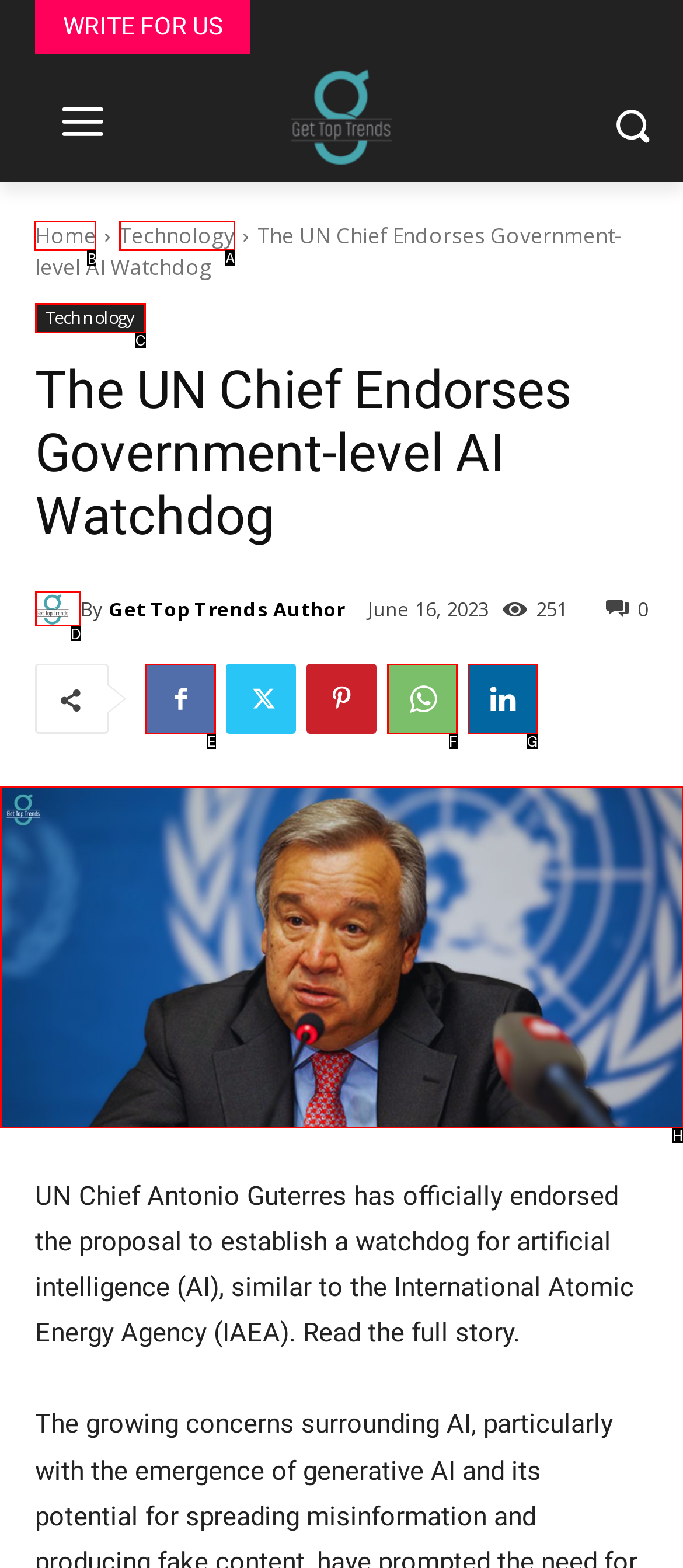Identify the letter of the UI element needed to carry out the task: Click on the 'Home' link
Reply with the letter of the chosen option.

B